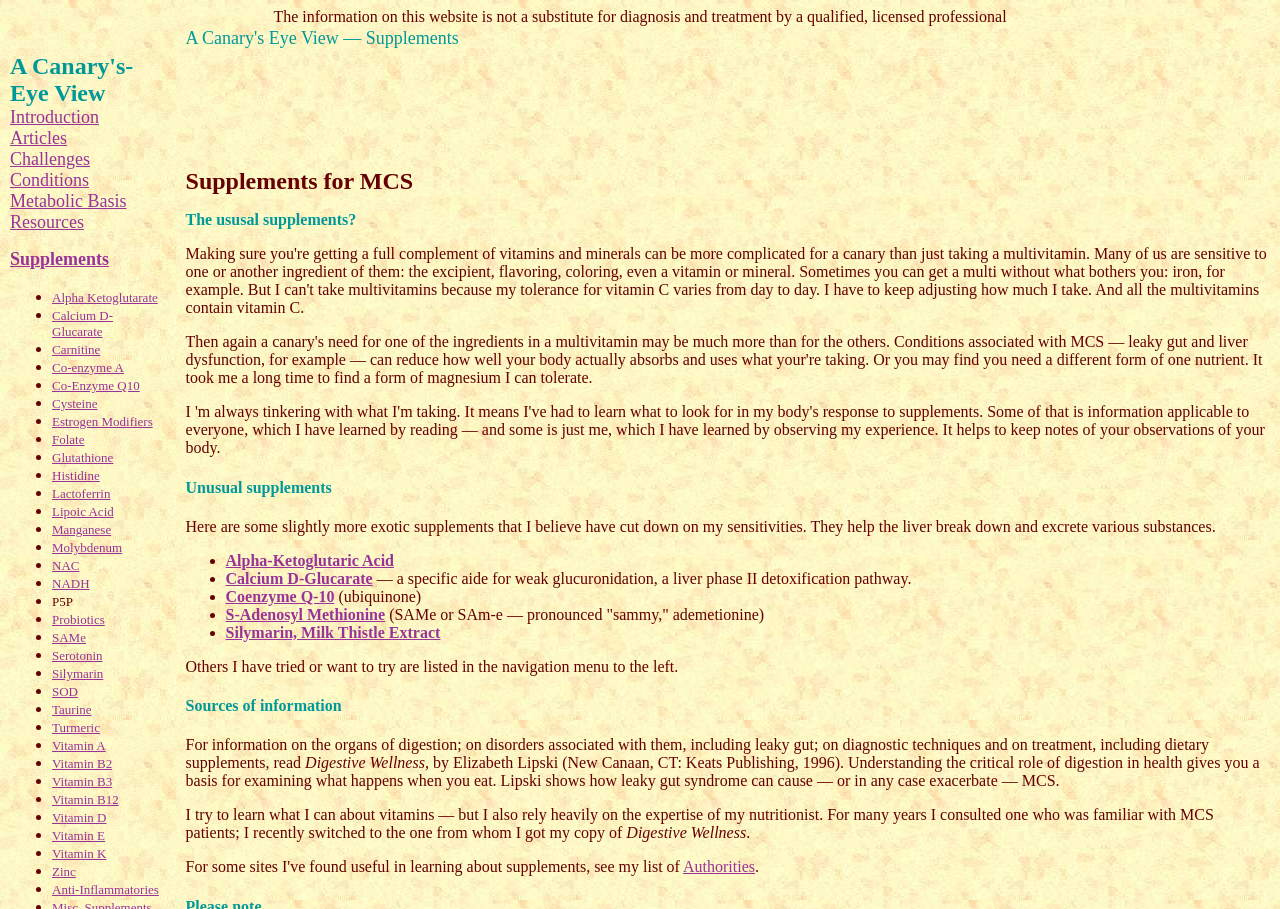Respond to the following query with just one word or a short phrase: 
How many characters are in the disclaimer text?

56